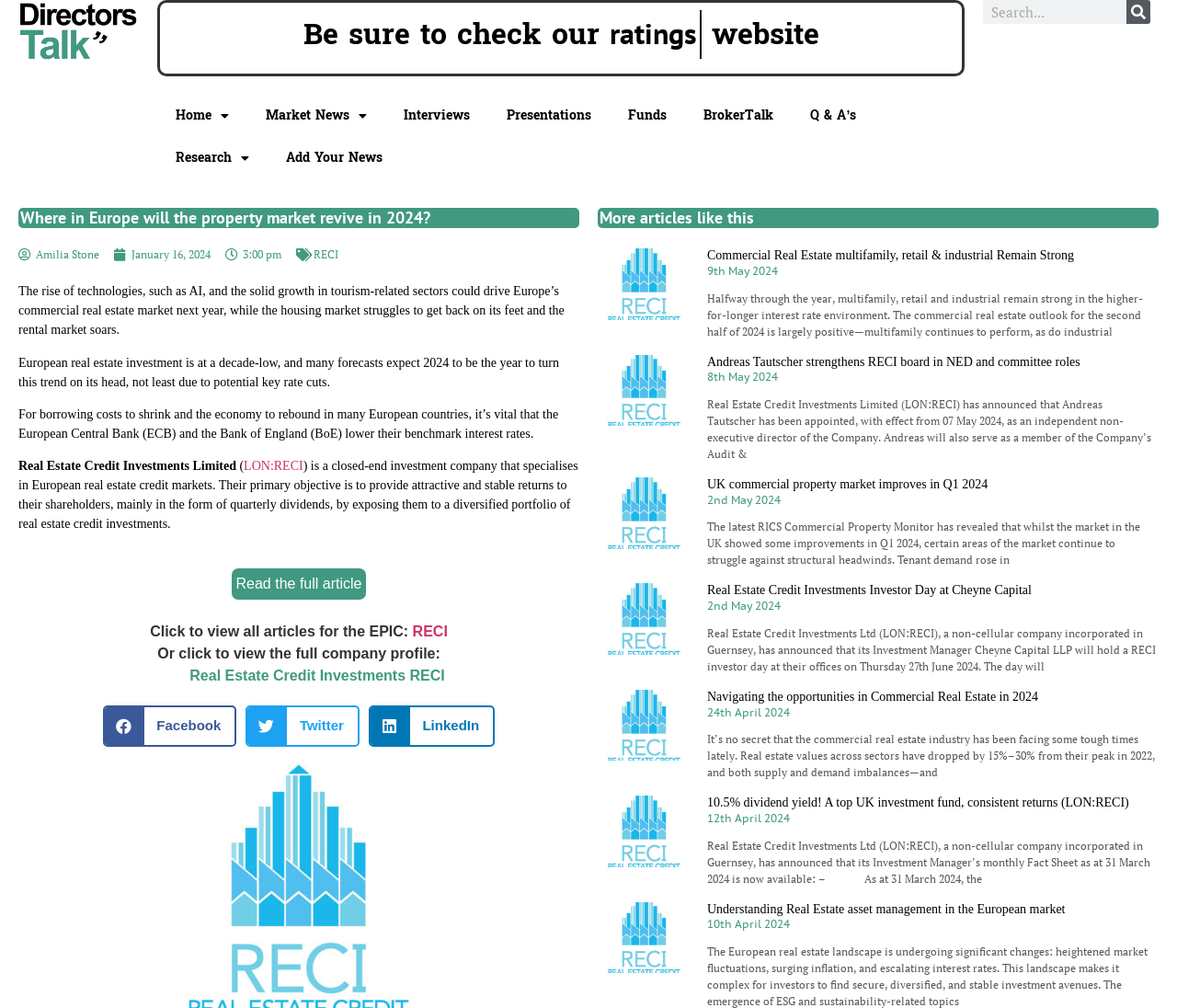Summarize the webpage with intricate details.

The webpage appears to be an article page from a website called DirectorsTalk, with a focus on real estate and investment news. At the top of the page, there is a logo and a navigation menu with links to various sections of the website, including Home, Market News, Interviews, and more.

Below the navigation menu, there is a search bar and a heading that reads "Where in Europe will the property market revive in 2024?" This is followed by a brief summary of the article, which discusses the potential for Europe's commercial real estate market to recover in 2024.

The main content of the article is divided into several paragraphs, with headings and subheadings that break up the text. The article discusses the current state of the European real estate market, including the impact of interest rates and the potential for growth in certain sectors.

To the right of the article, there are several links to related articles, including "Commercial Real Estate multifamily, retail & industrial Remain Strong" and "UK commercial property market improves in Q1 2024". These links are accompanied by brief summaries of each article.

At the bottom of the page, there are several more links to articles, including "Navigating the opportunities in Commercial Real Estate in 2024" and "10.5% dividend yield! A top UK investment fund, consistent returns (LON:RECI)". These links are also accompanied by brief summaries of each article.

Throughout the page, there are several buttons and links to share the article on social media platforms, including Facebook, Twitter, and LinkedIn.